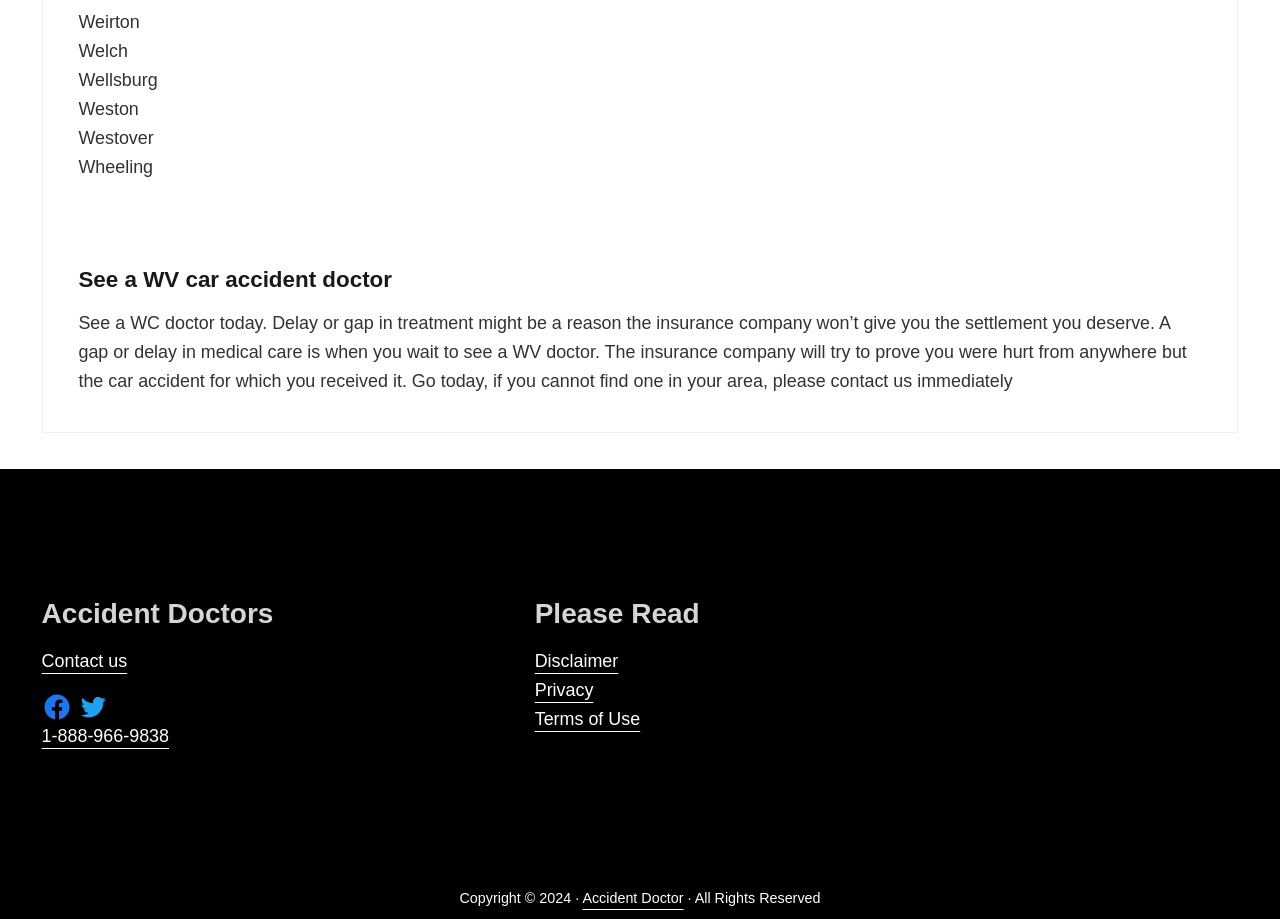Refer to the screenshot and answer the following question in detail:
What is the first city listed?

The first city listed is 'Weirton' which is a StaticText element with bounding box coordinates [0.061, 0.013, 0.109, 0.035]. It is located at the top of the webpage.